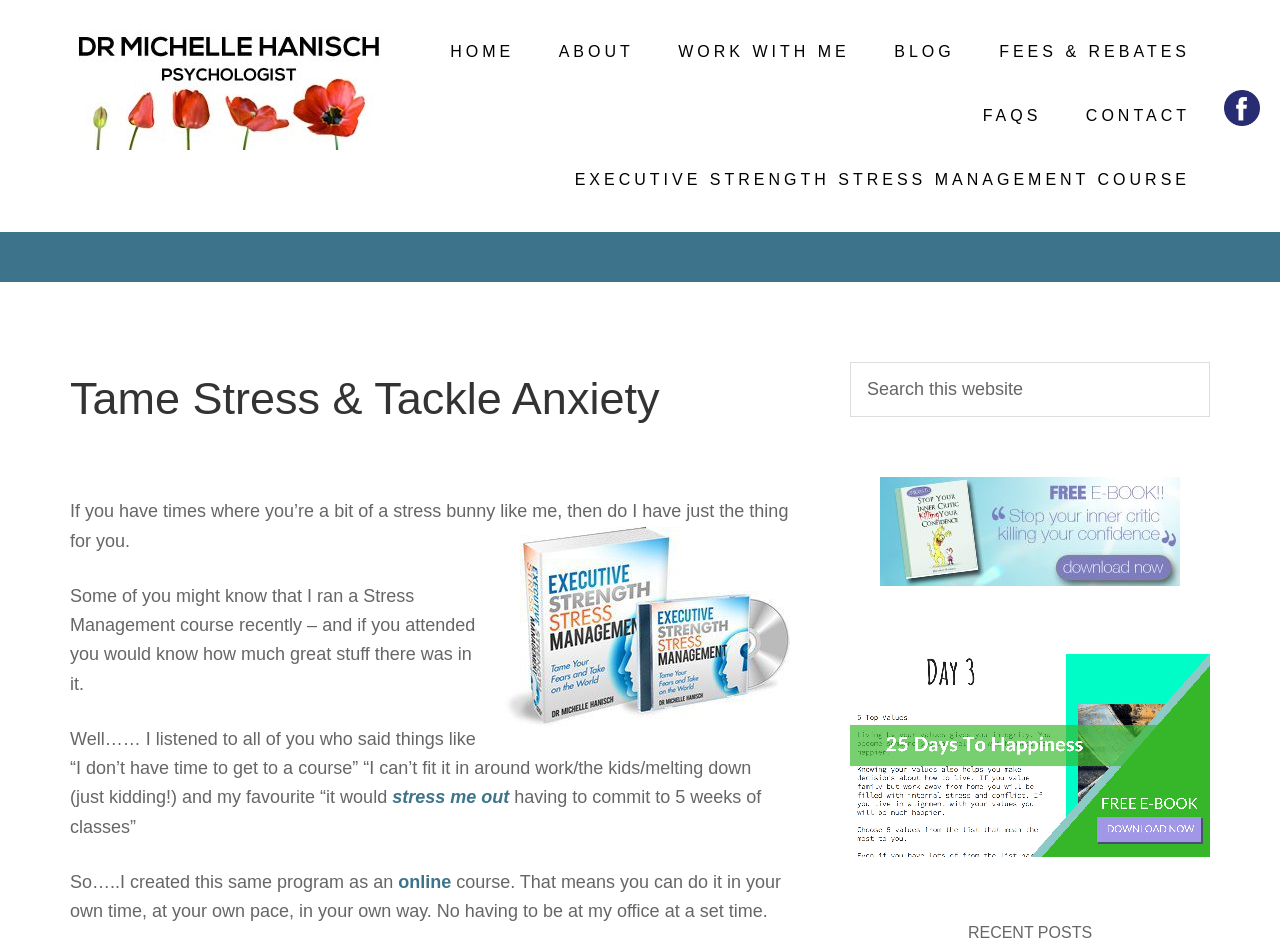Use a single word or phrase to answer the question: 
What is the topic of the recent post?

25 days to happiness